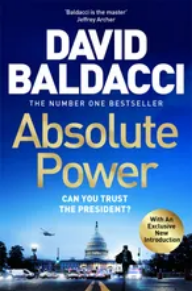Provide a comprehensive description of the image.

This image features the book cover for "Absolute Power," a novel by bestselling author David Baldacci. The cover highlights Baldacci's acclaim with a prominent label stating "THE NUMBER ONE BESTSELLER" beneath his name. A striking visual of the U.S. Capitol building is depicted against a twilight sky, hinting at the political thriller nature of the story. The tagline "CAN YOU TRUST THE PRESIDENT?" suggests themes of betrayal and suspense. Additionally, there's a note indicating that the edition includes "An Exclusive New Introduction," inviting readers to delve deeper into the narrative.